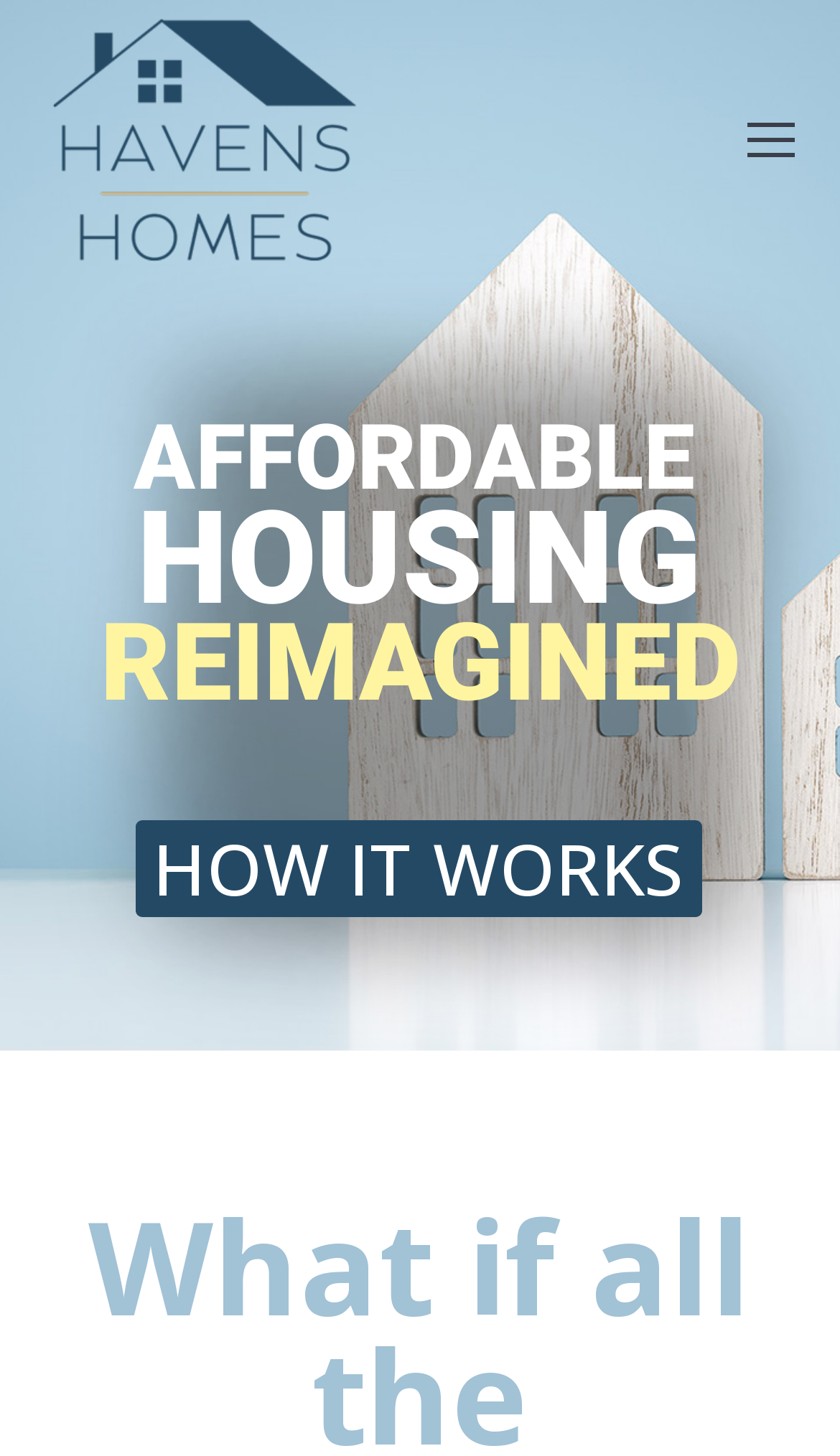Respond to the following query with just one word or a short phrase: 
Is the website optimized for mobile devices?

Yes